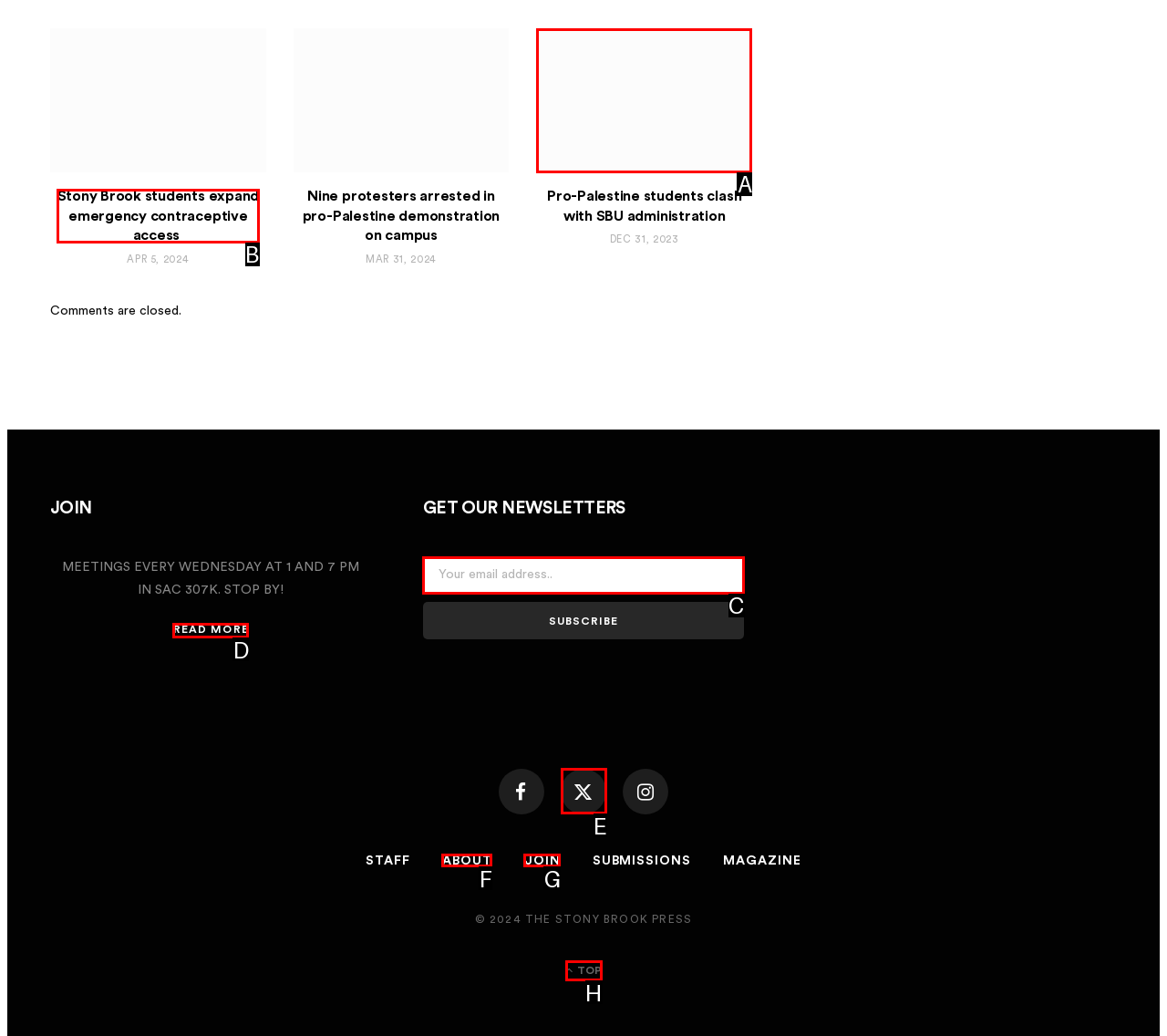Determine which HTML element fits the description: About. Answer with the letter corresponding to the correct choice.

F